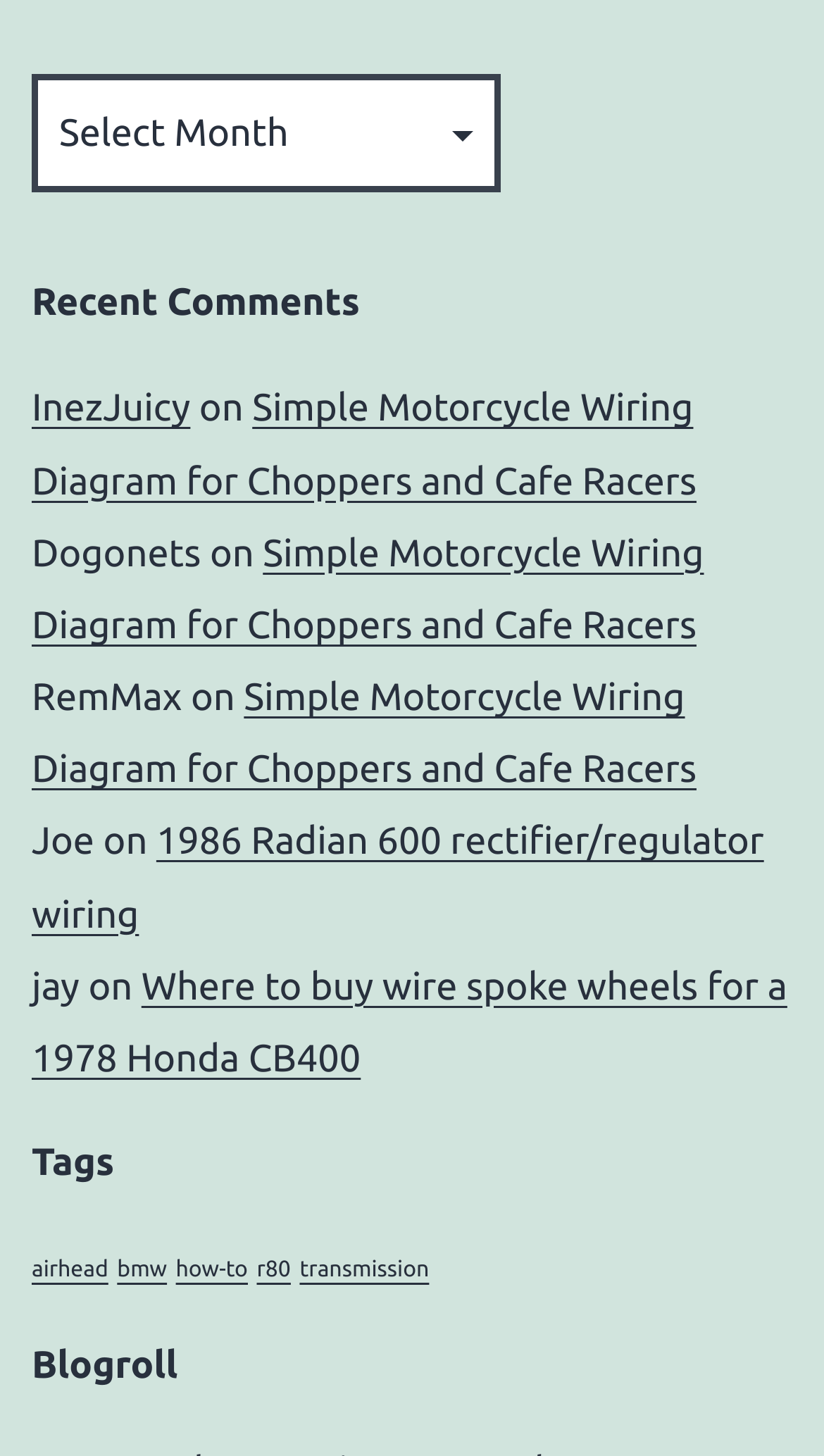Specify the bounding box coordinates of the area that needs to be clicked to achieve the following instruction: "View Store Hours".

None